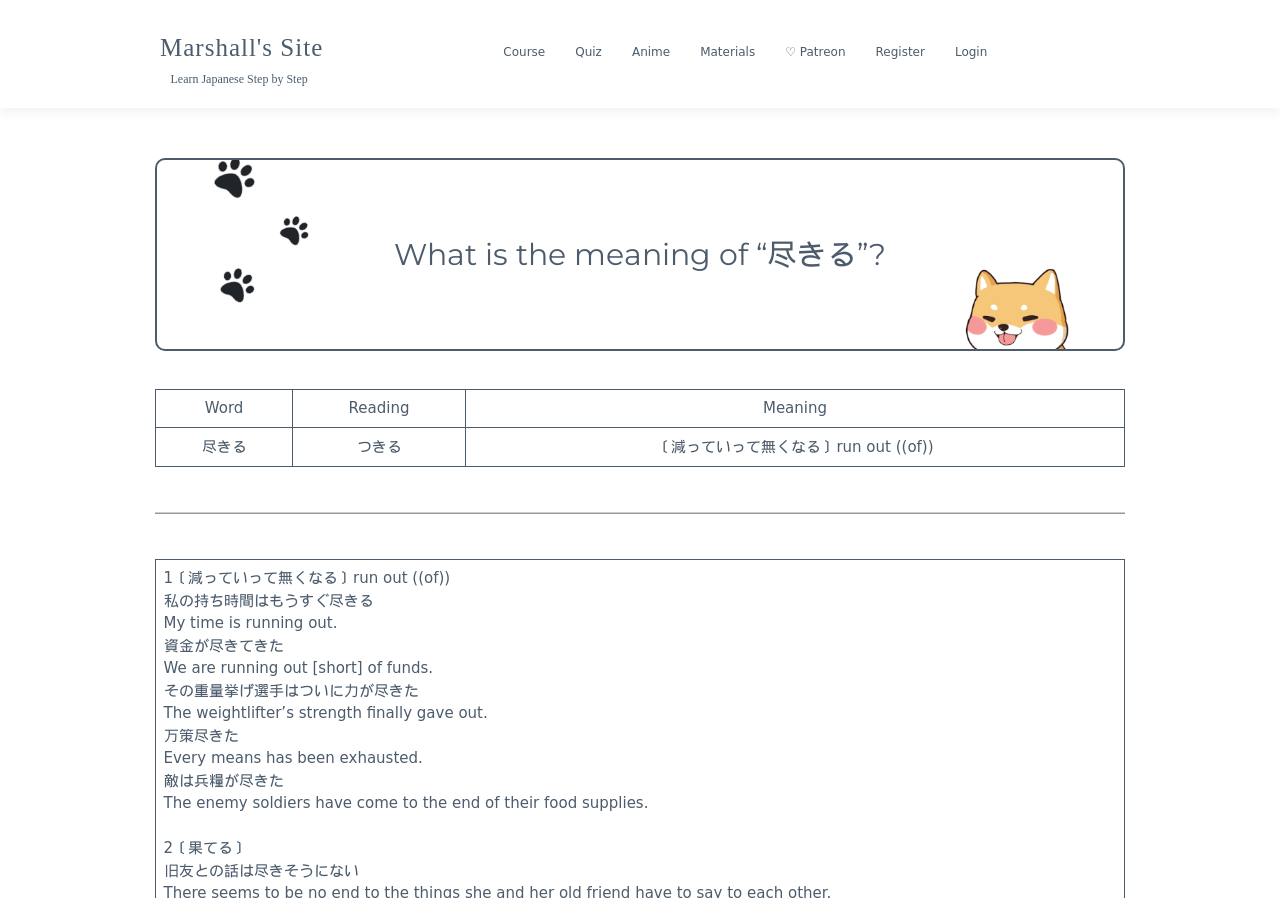What is the purpose of the webpage?
Please answer the question with a detailed and comprehensive explanation.

The webpage has a heading 'What is the meaning of “尽きる”?' and a link 'Learn Japanese Step by Step' at the top, indicating that the webpage is intended for learning Japanese.